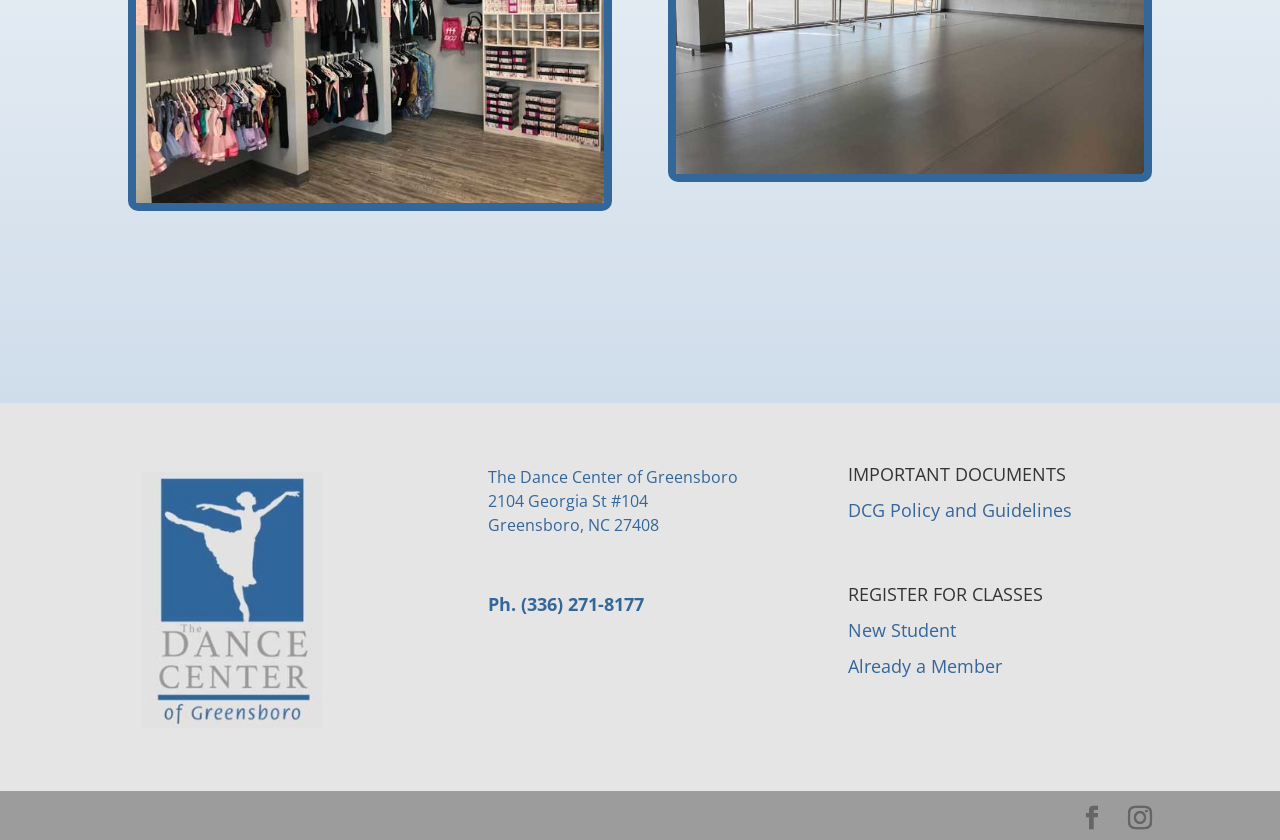Provide the bounding box coordinates of the UI element that matches the description: "Already a Member".

[0.663, 0.778, 0.783, 0.807]